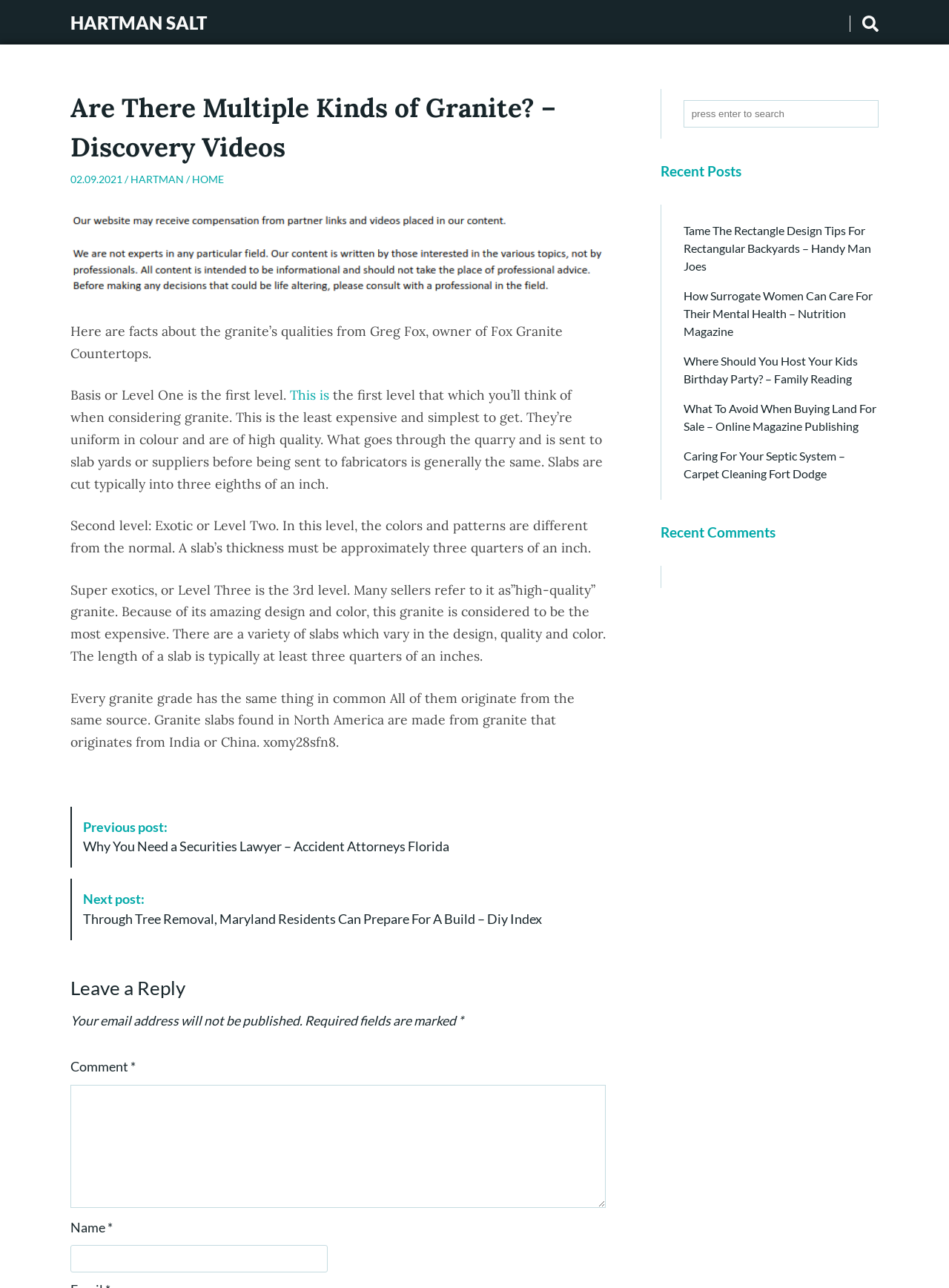Please identify the bounding box coordinates of the clickable area that will fulfill the following instruction: "Click on the 'HARTMAN SALT' link". The coordinates should be in the format of four float numbers between 0 and 1, i.e., [left, top, right, bottom].

[0.074, 0.0, 0.23, 0.036]